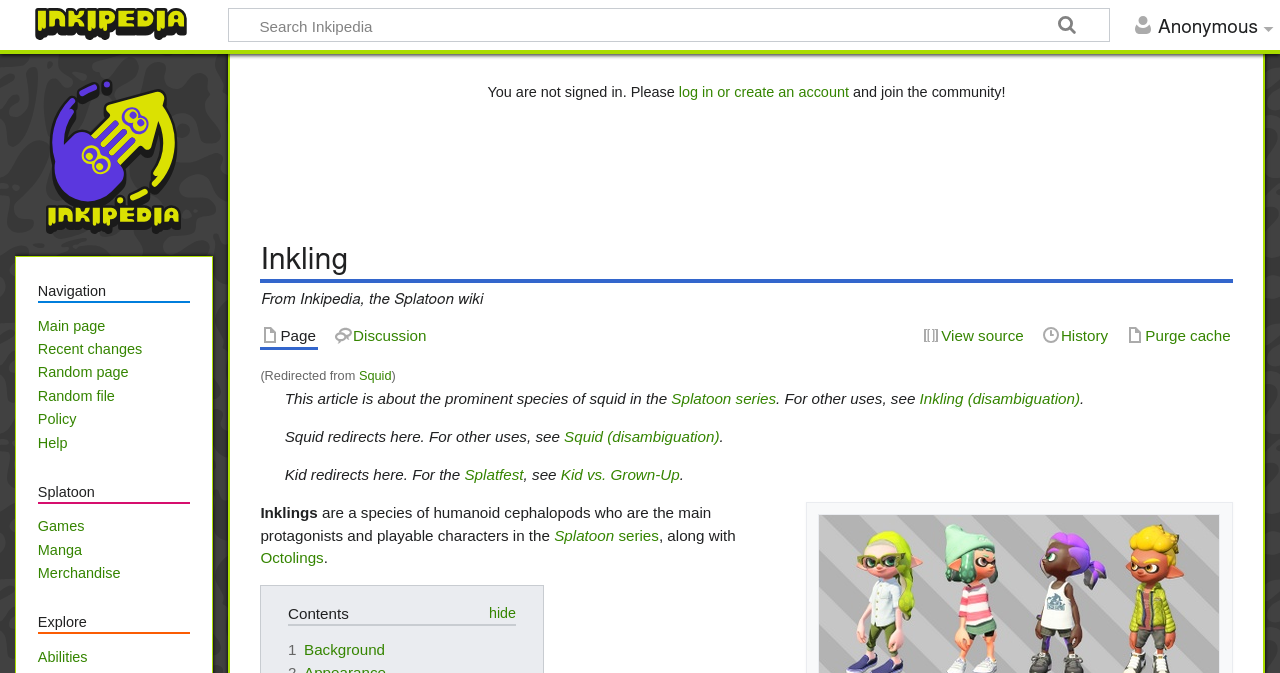What is the relationship between Inklings and Octolings?
Please answer the question with a single word or phrase, referencing the image.

They are playable characters